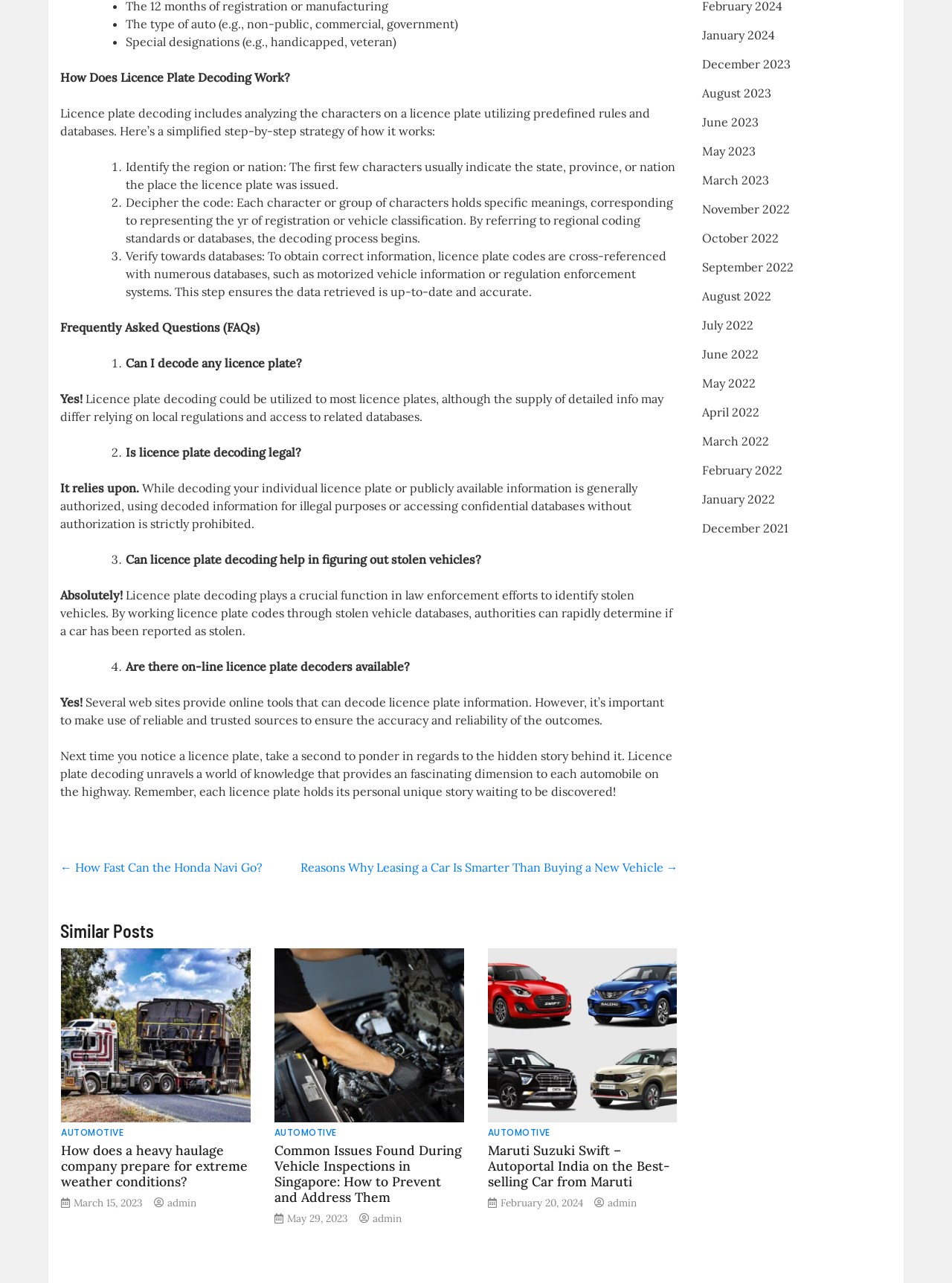What is the purpose of licence plate decoding?
Using the visual information, respond with a single word or phrase.

To obtain information about the vehicle